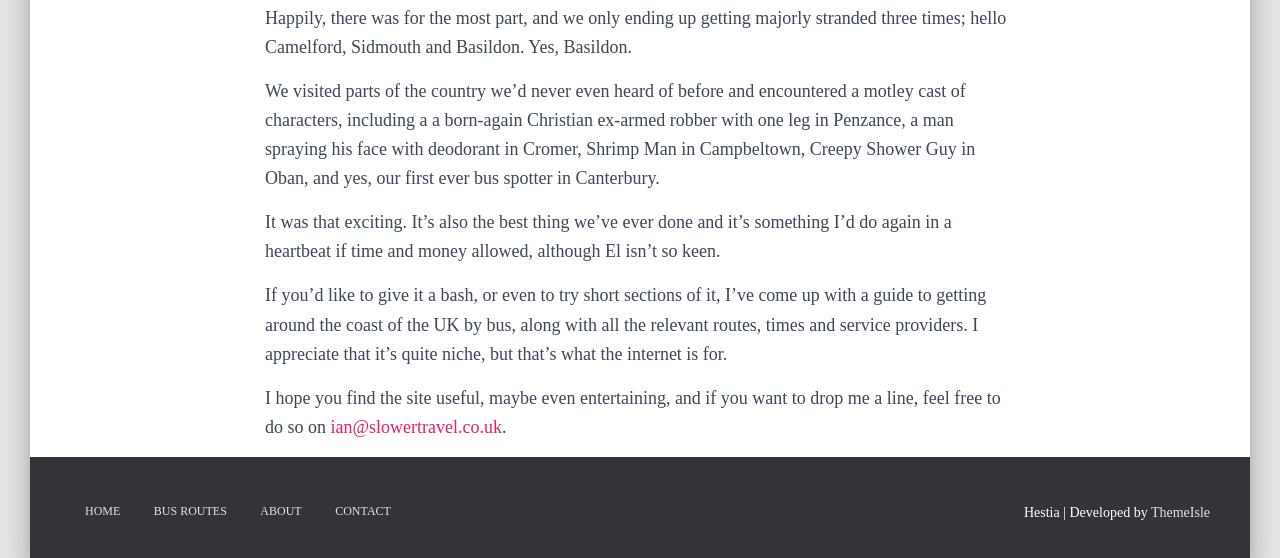What is the purpose of the webpage?
From the details in the image, answer the question comprehensively.

The author mentions that they have 'come up with a guide to getting around the coast of the UK by bus, along with all the relevant routes, times and service providers' which suggests that the purpose of the webpage is to provide this guide.